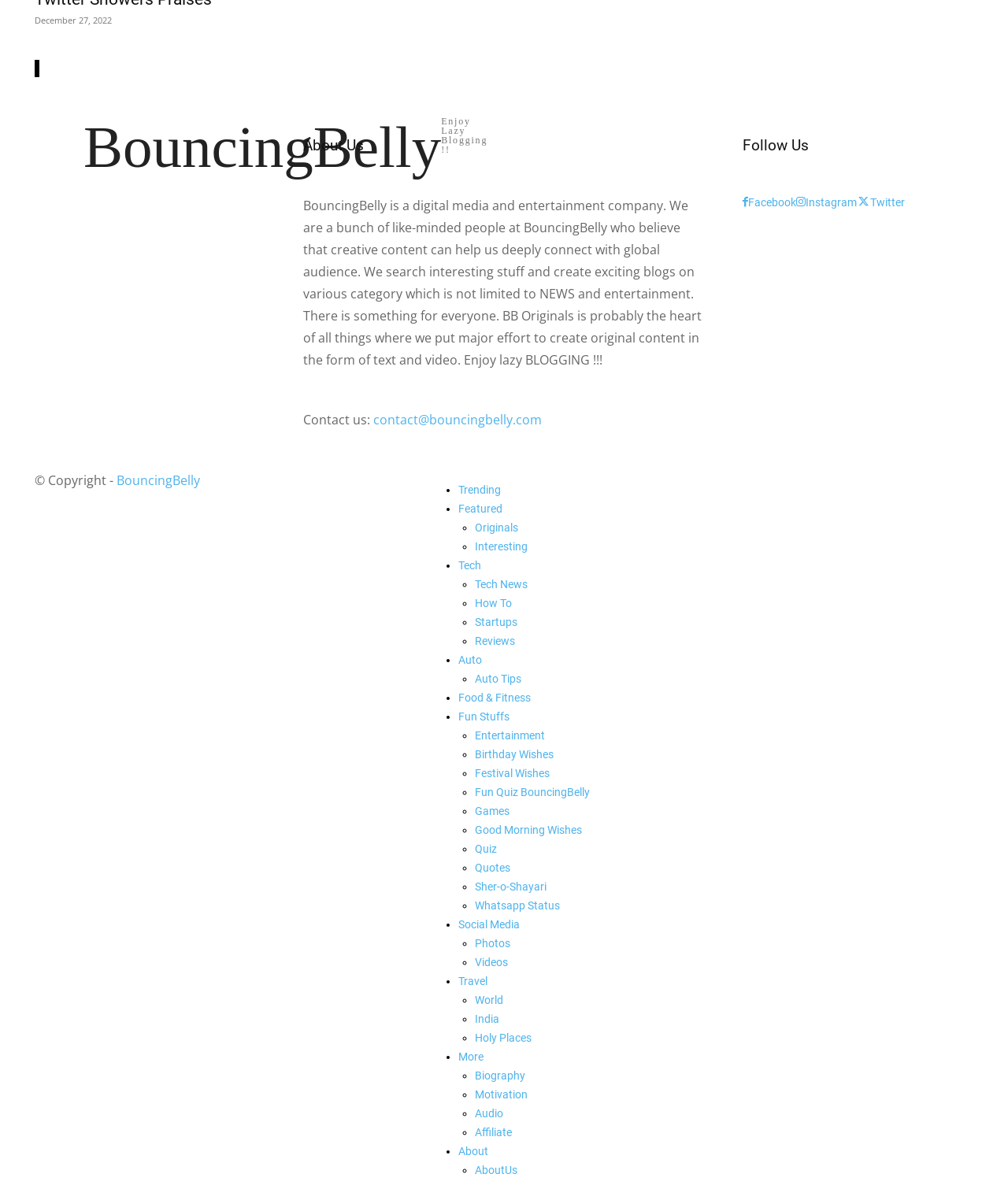Locate the bounding box coordinates of the area that needs to be clicked to fulfill the following instruction: "Click on About Us". The coordinates should be in the format of four float numbers between 0 and 1, namely [left, top, right, bottom].

[0.301, 0.113, 0.699, 0.132]